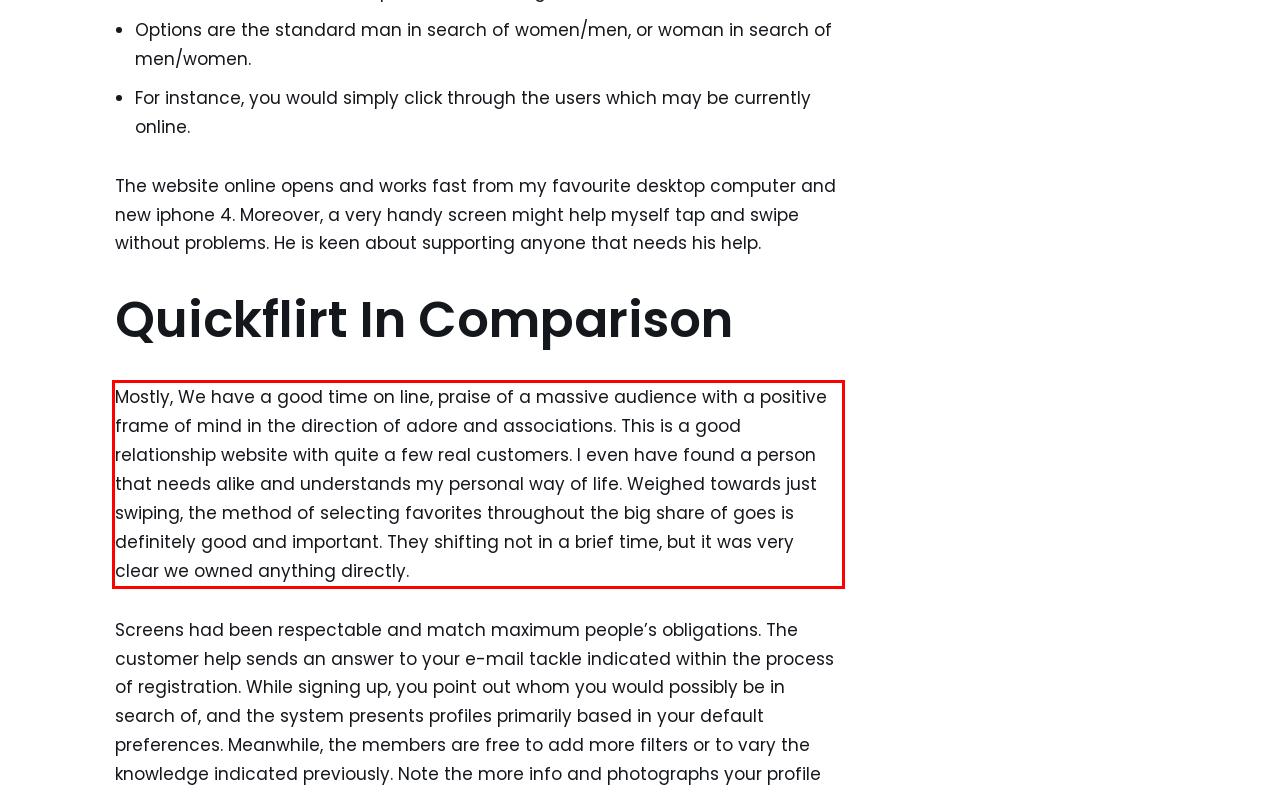Identify the text inside the red bounding box on the provided webpage screenshot by performing OCR.

Mostly, We have a good time on line, praise of a massive audience with a positive frame of mind in the direction of adore and associations. This is a good relationship website with quite a few real customers. I even have found a person that needs alike and understands my personal way of life. Weighed towards just swiping, the method of selecting favorites throughout the big share of goes is definitely good and important. They shifting not in a brief time, but it was very clear we owned anything directly.